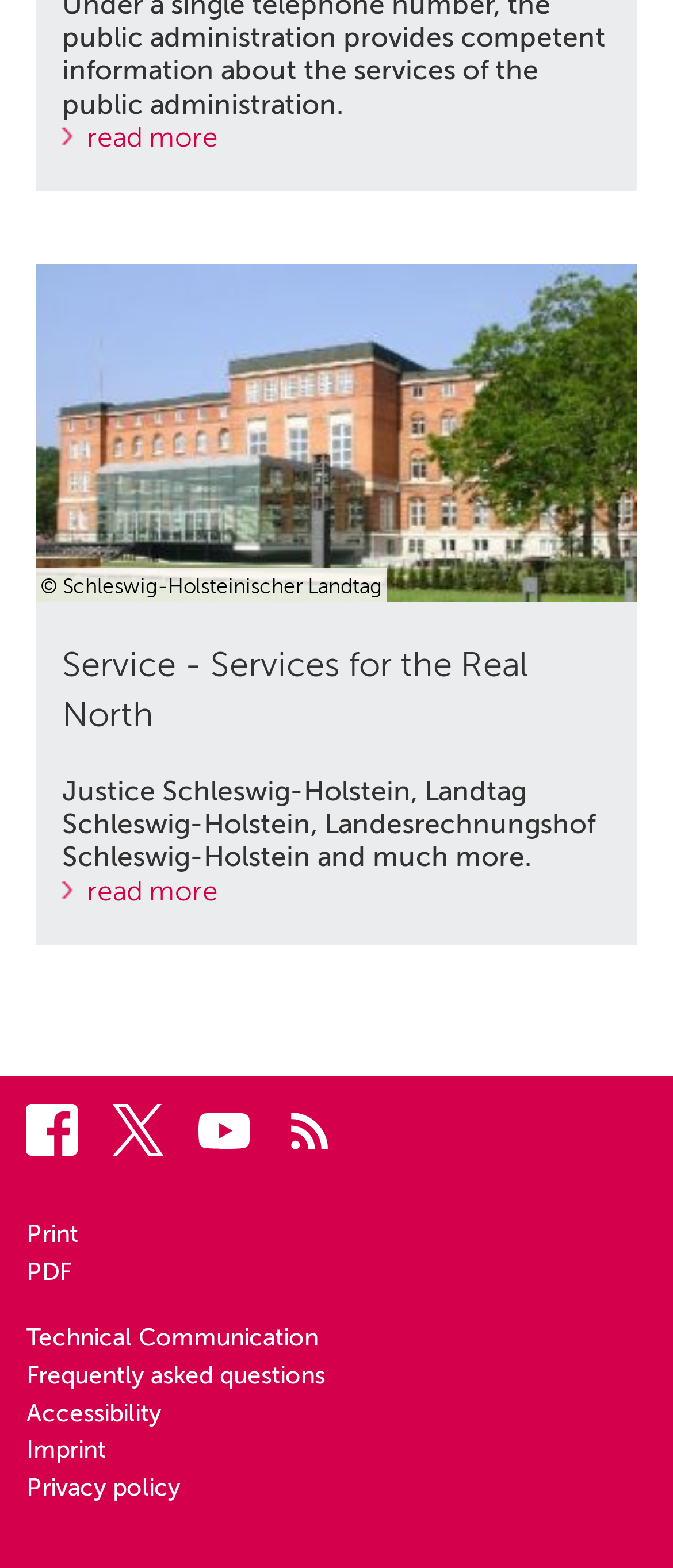Predict the bounding box coordinates of the area that should be clicked to accomplish the following instruction: "view imprint". The bounding box coordinates should consist of four float numbers between 0 and 1, i.e., [left, top, right, bottom].

[0.039, 0.917, 0.961, 0.935]